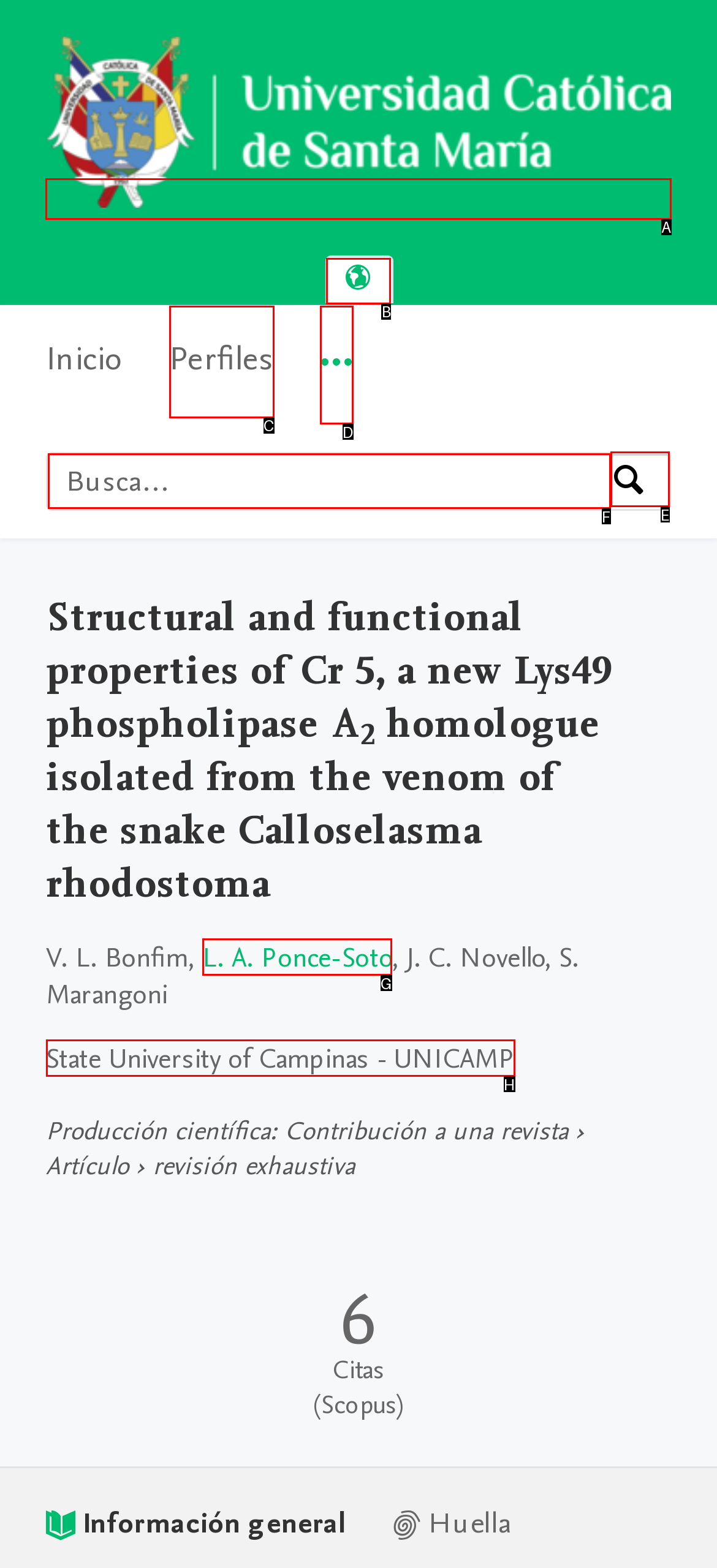Determine the correct UI element to click for this instruction: Go to the university's homepage. Respond with the letter of the chosen element.

A